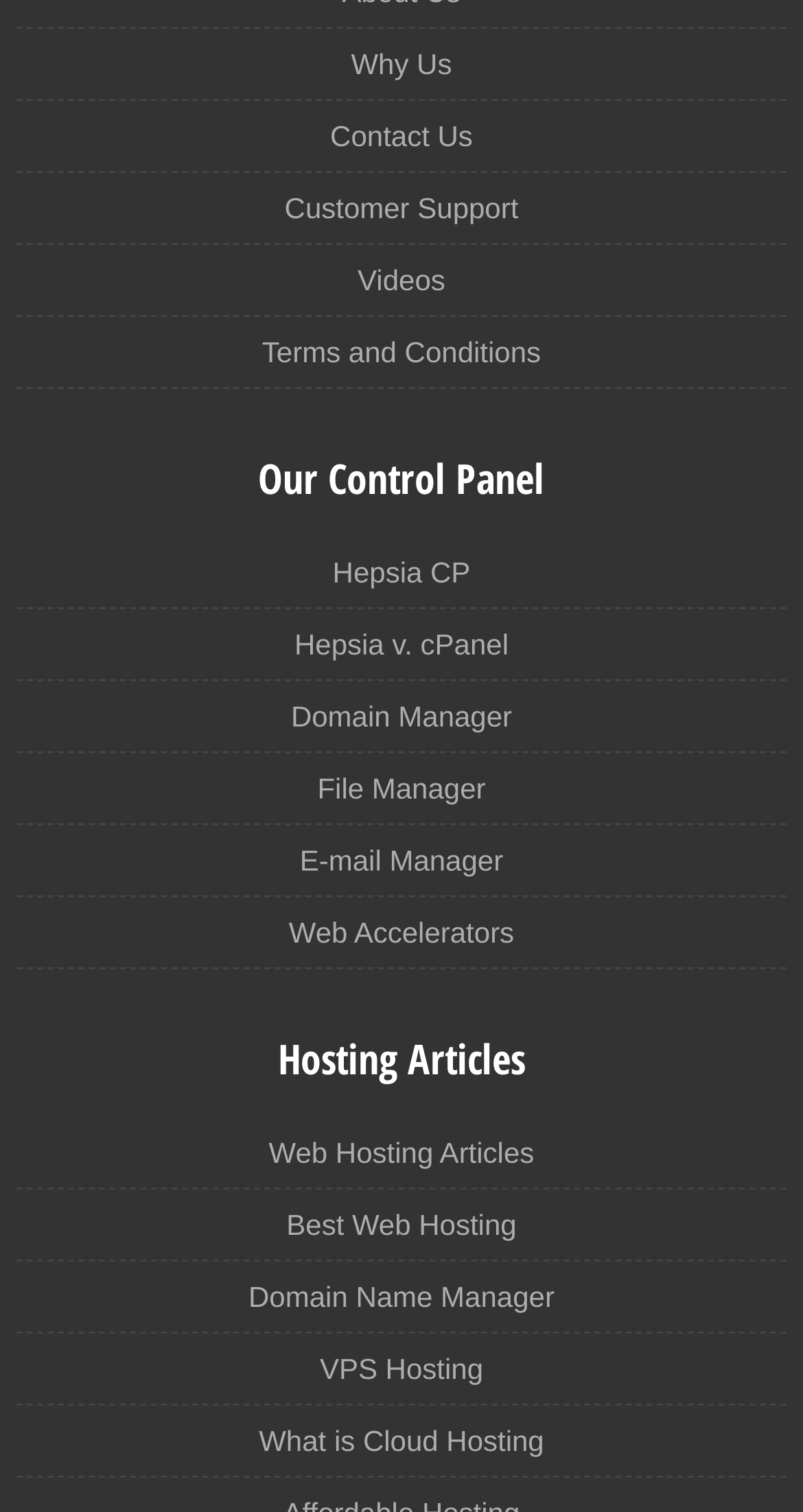Can you find the bounding box coordinates for the element to click on to achieve the instruction: "Read 'Web Hosting Articles'"?

[0.335, 0.747, 0.665, 0.777]